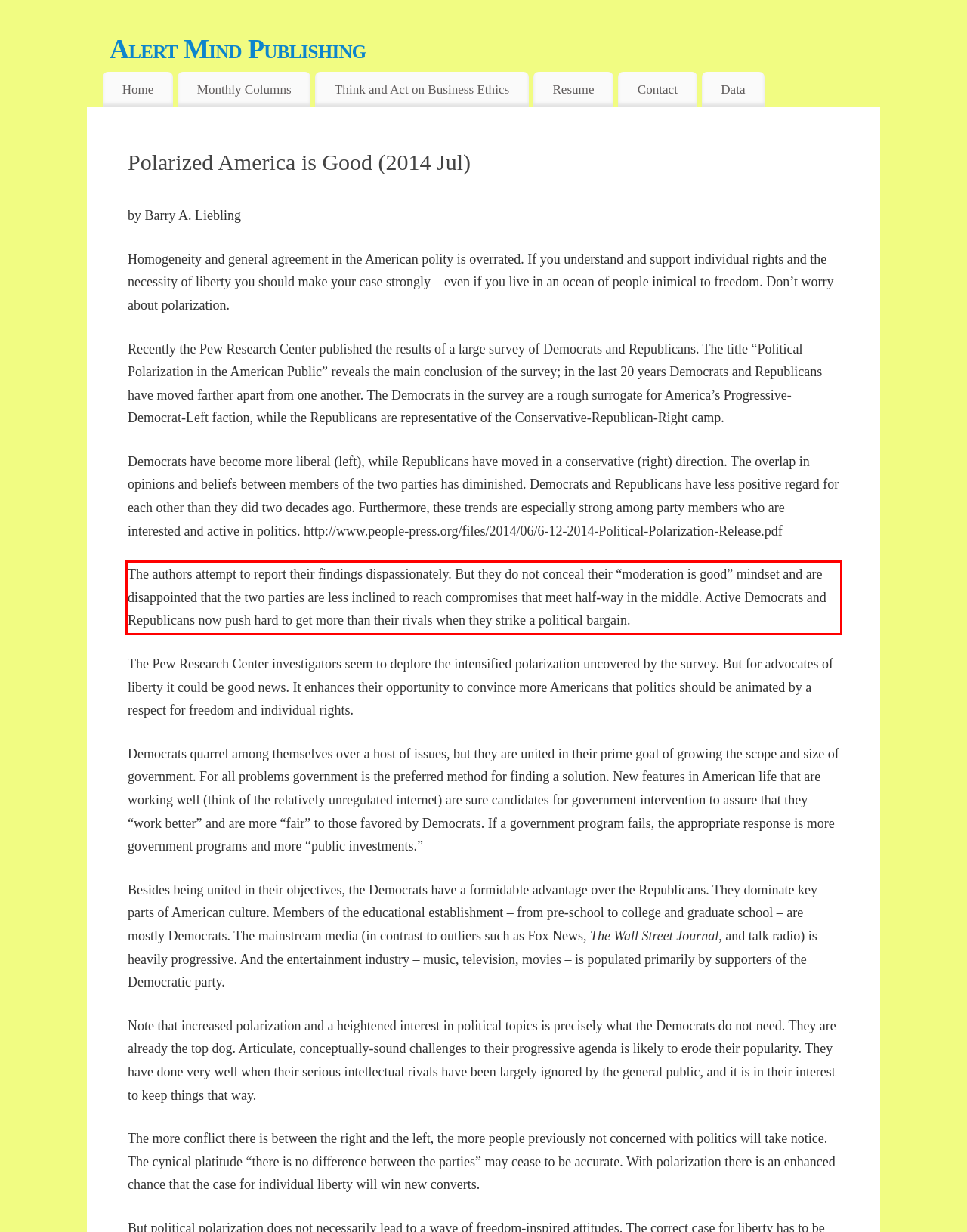Please recognize and transcribe the text located inside the red bounding box in the webpage image.

The authors attempt to report their findings dispassionately. But they do not conceal their “moderation is good” mindset and are disappointed that the two parties are less inclined to reach compromises that meet half-way in the middle. Active Democrats and Republicans now push hard to get more than their rivals when they strike a political bargain.